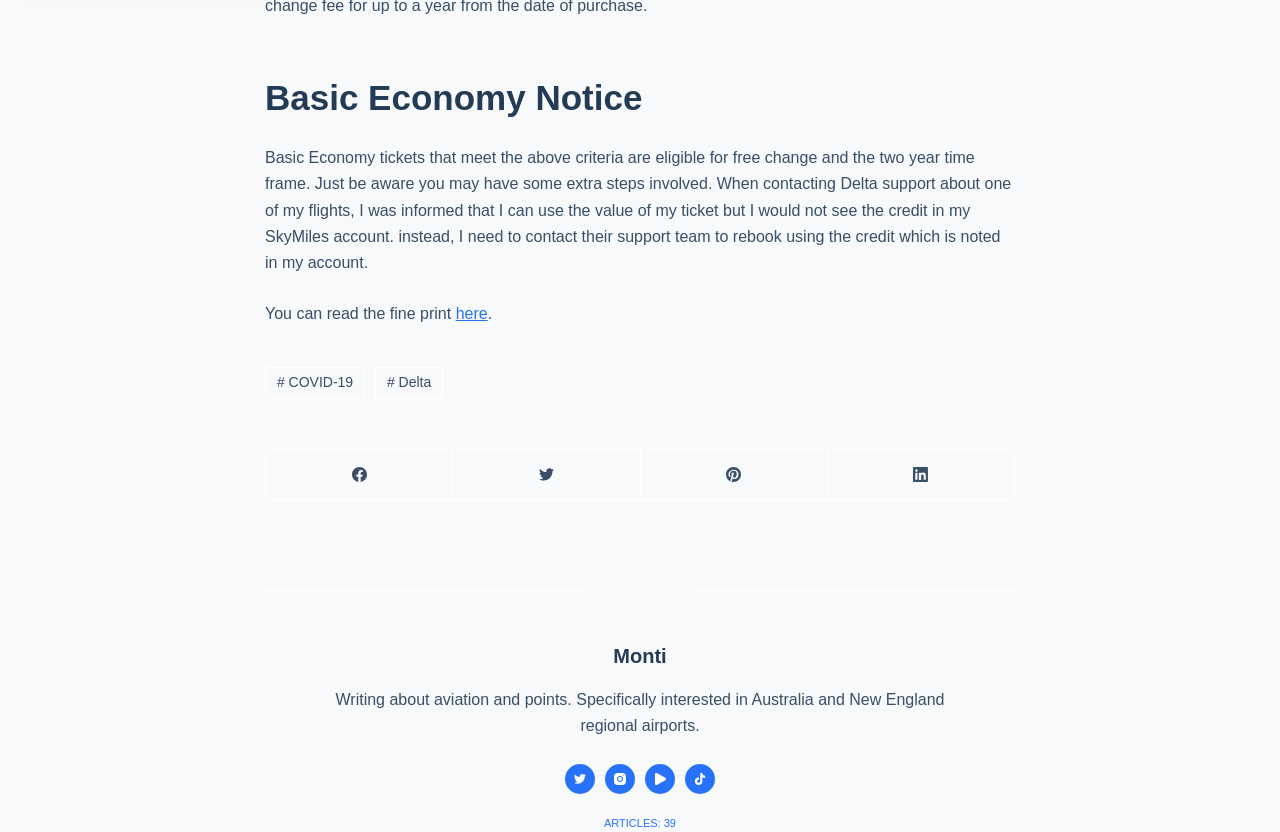What is the topic of the article?
Using the visual information from the image, give a one-word or short-phrase answer.

Delta